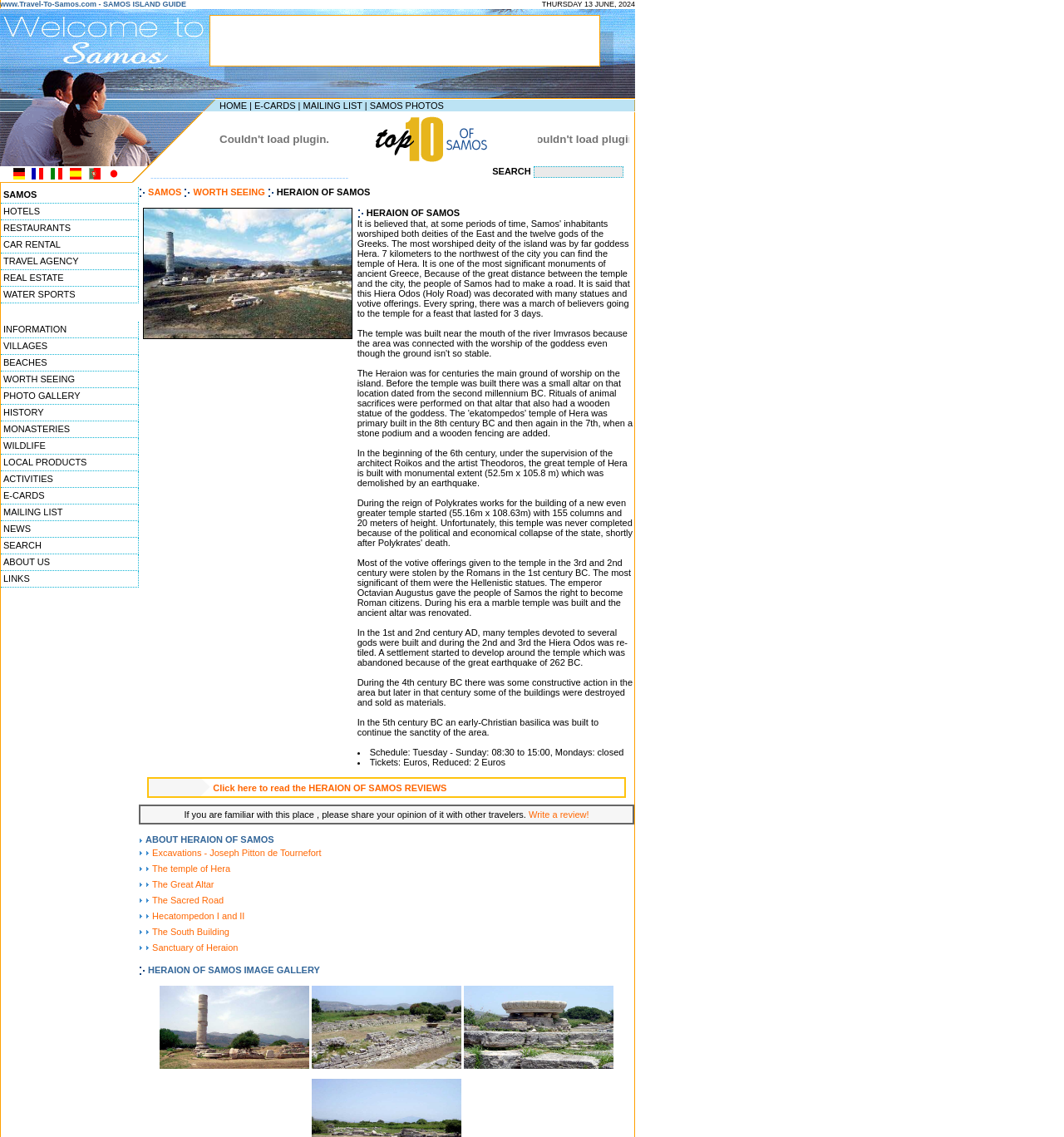Specify the bounding box coordinates of the area that needs to be clicked to achieve the following instruction: "Click the HOME link".

[0.206, 0.088, 0.232, 0.097]